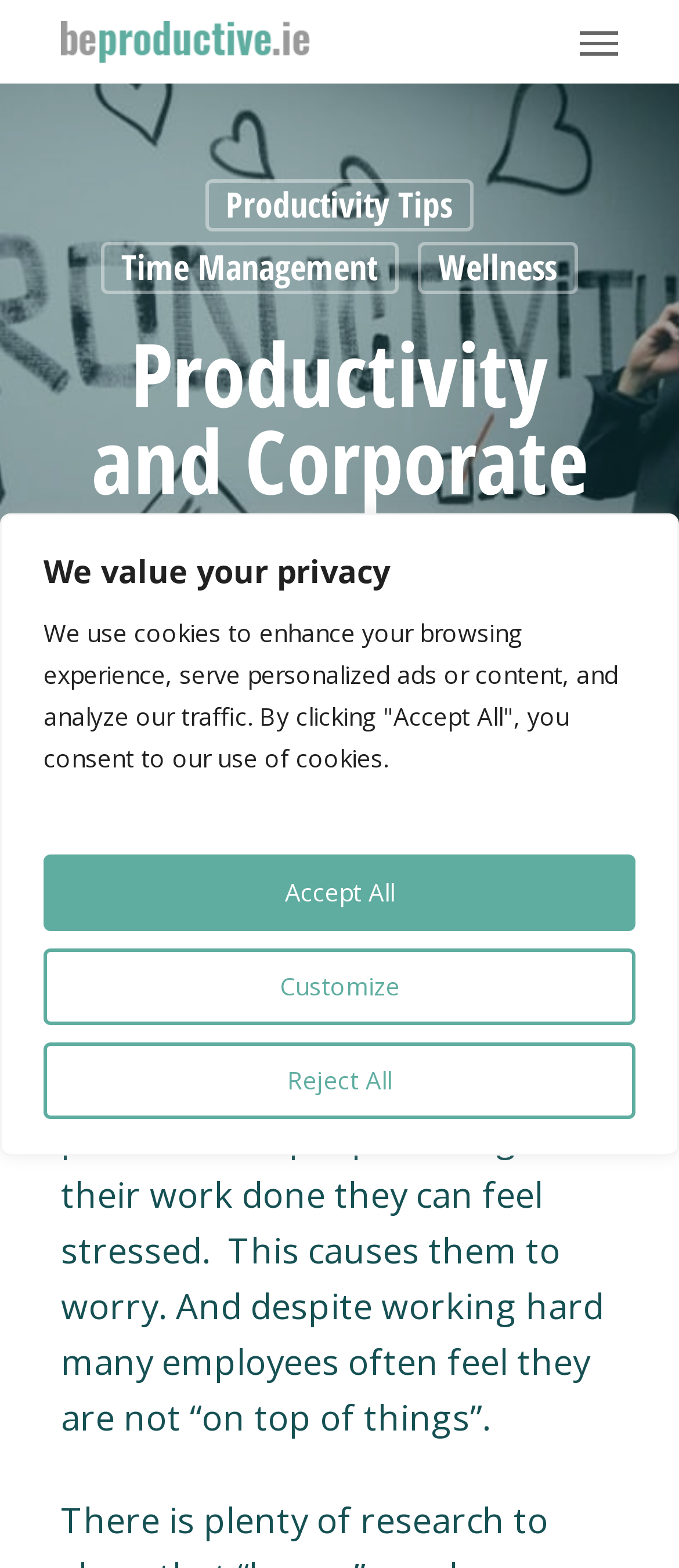What is the purpose of the 'BeProductive' link?
Look at the image and answer with only one word or phrase.

To access productivity resources